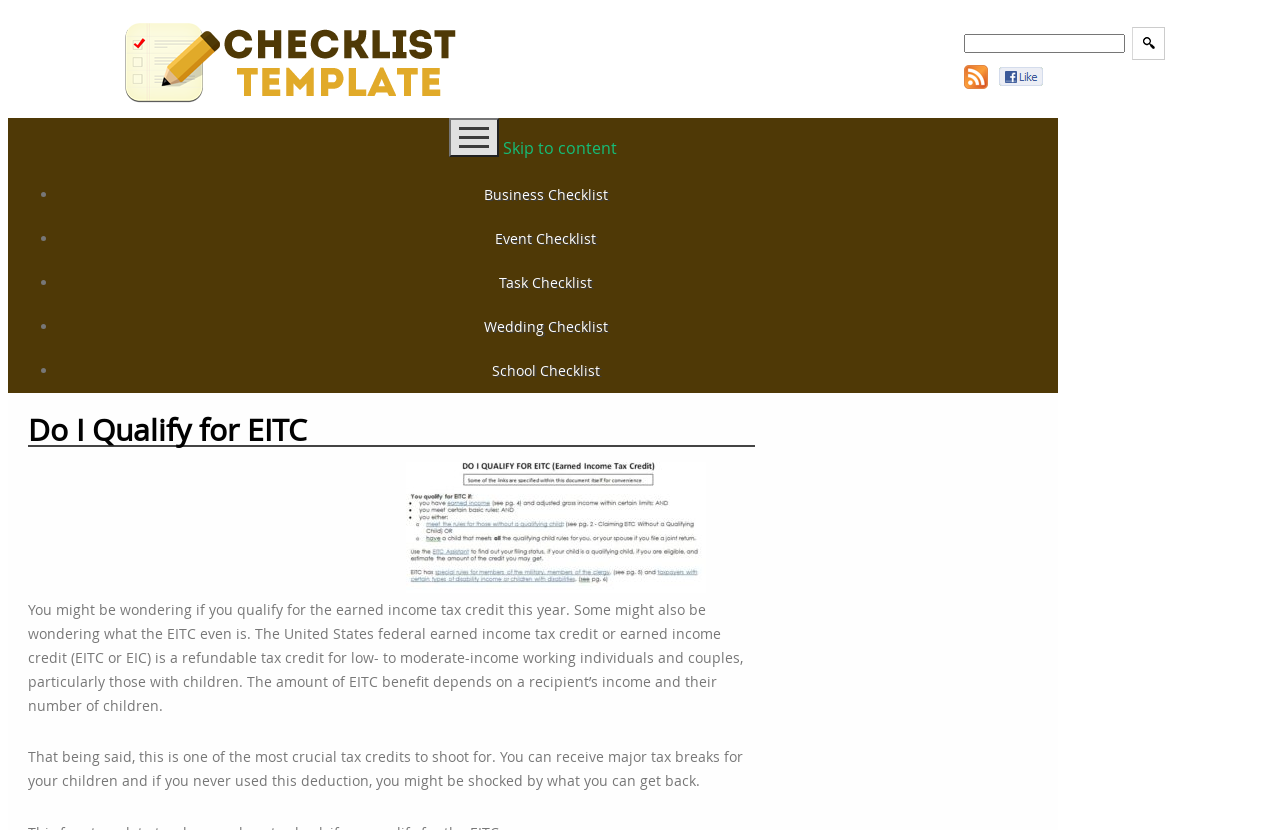What type of tax credit is EITC?
Based on the image, answer the question with as much detail as possible.

The webpage states that the United States federal earned income tax credit or earned income credit (EITC or EIC) is a refundable tax credit, which means that it can result in a refund to the taxpayer if the credit exceeds the amount of taxes owed.